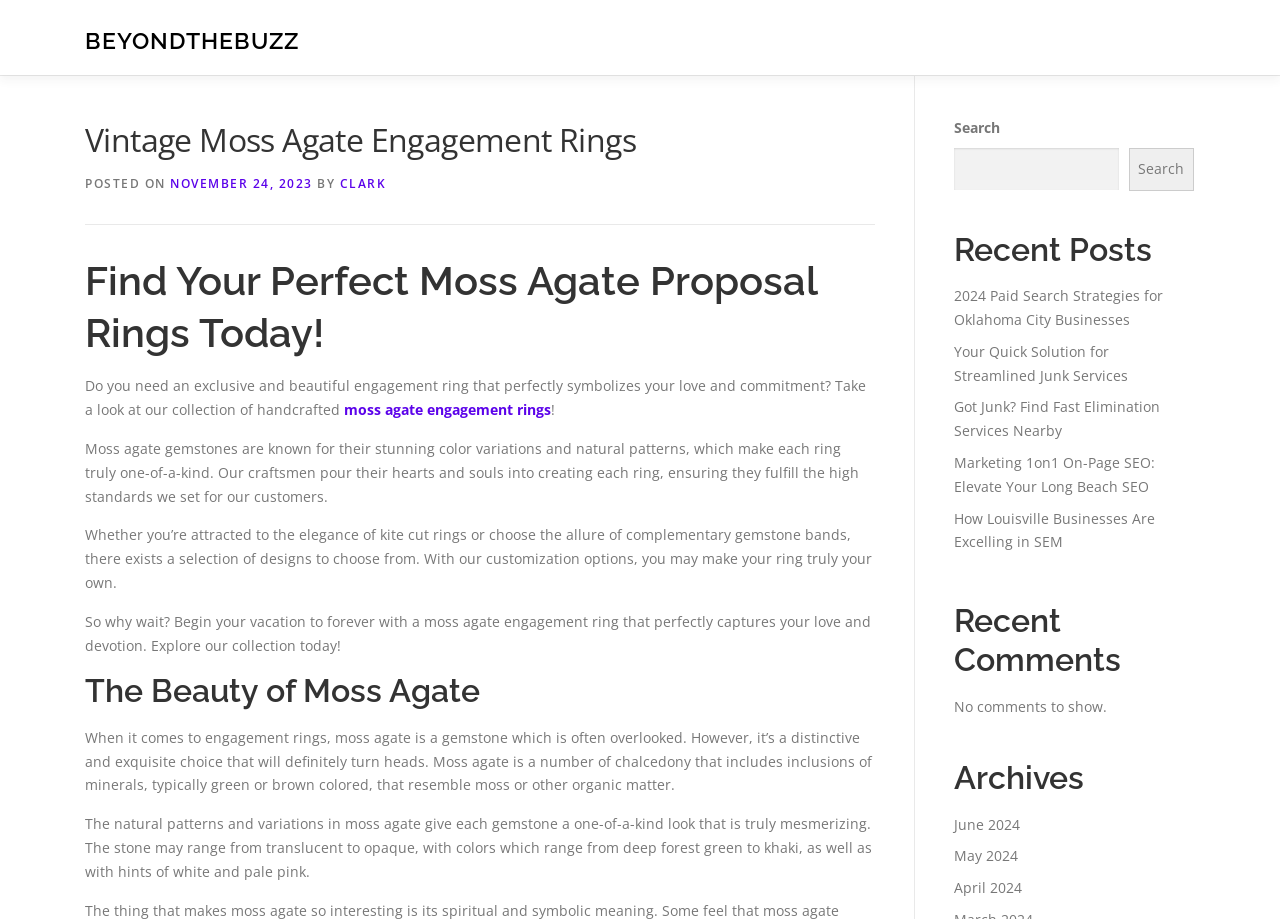Please identify the bounding box coordinates for the region that you need to click to follow this instruction: "Click the 'BEYONDTHEBUZZ' link".

[0.066, 0.029, 0.234, 0.059]